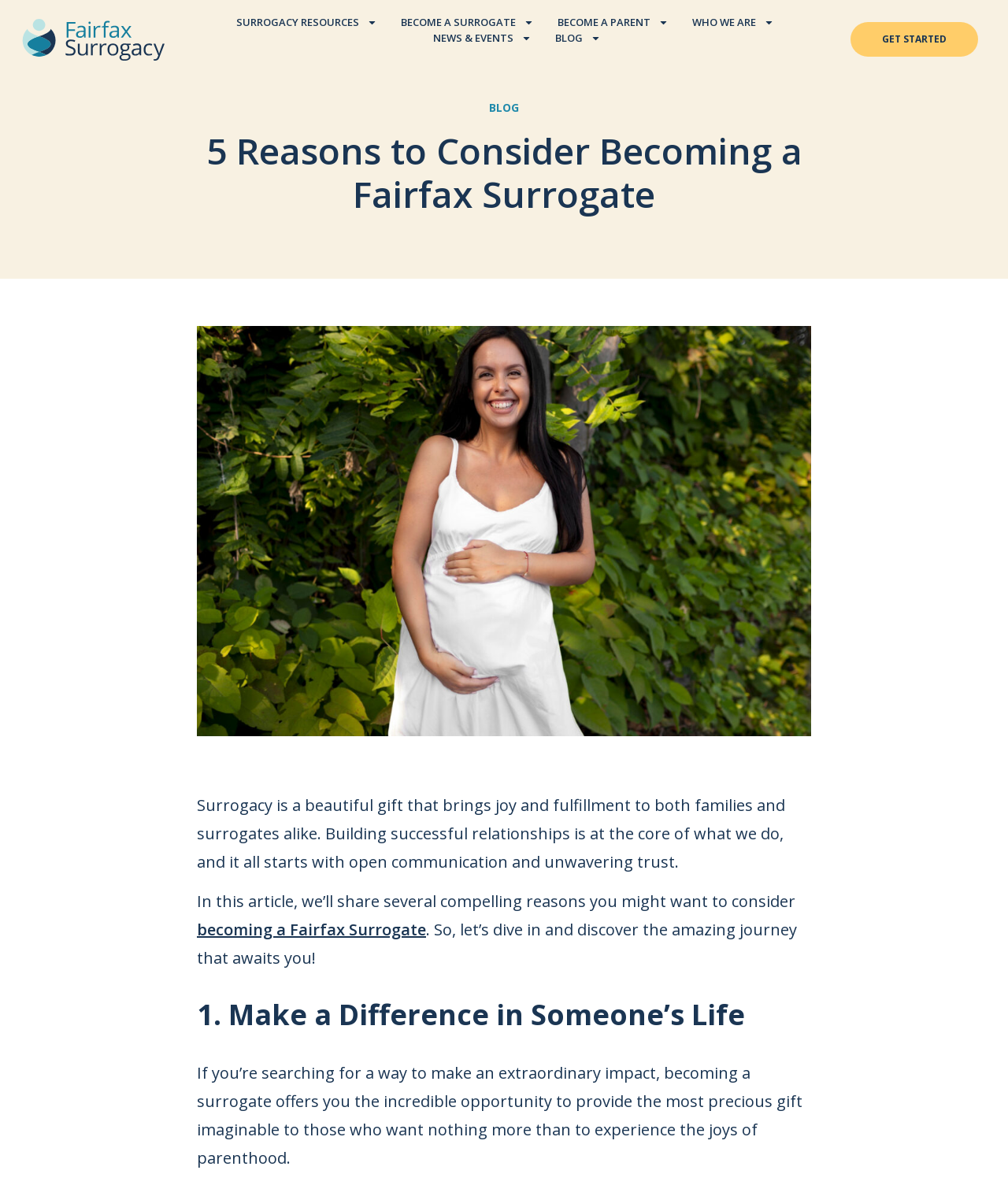Please find the bounding box coordinates of the section that needs to be clicked to achieve this instruction: "Learn about becoming a surrogate".

[0.398, 0.012, 0.53, 0.025]